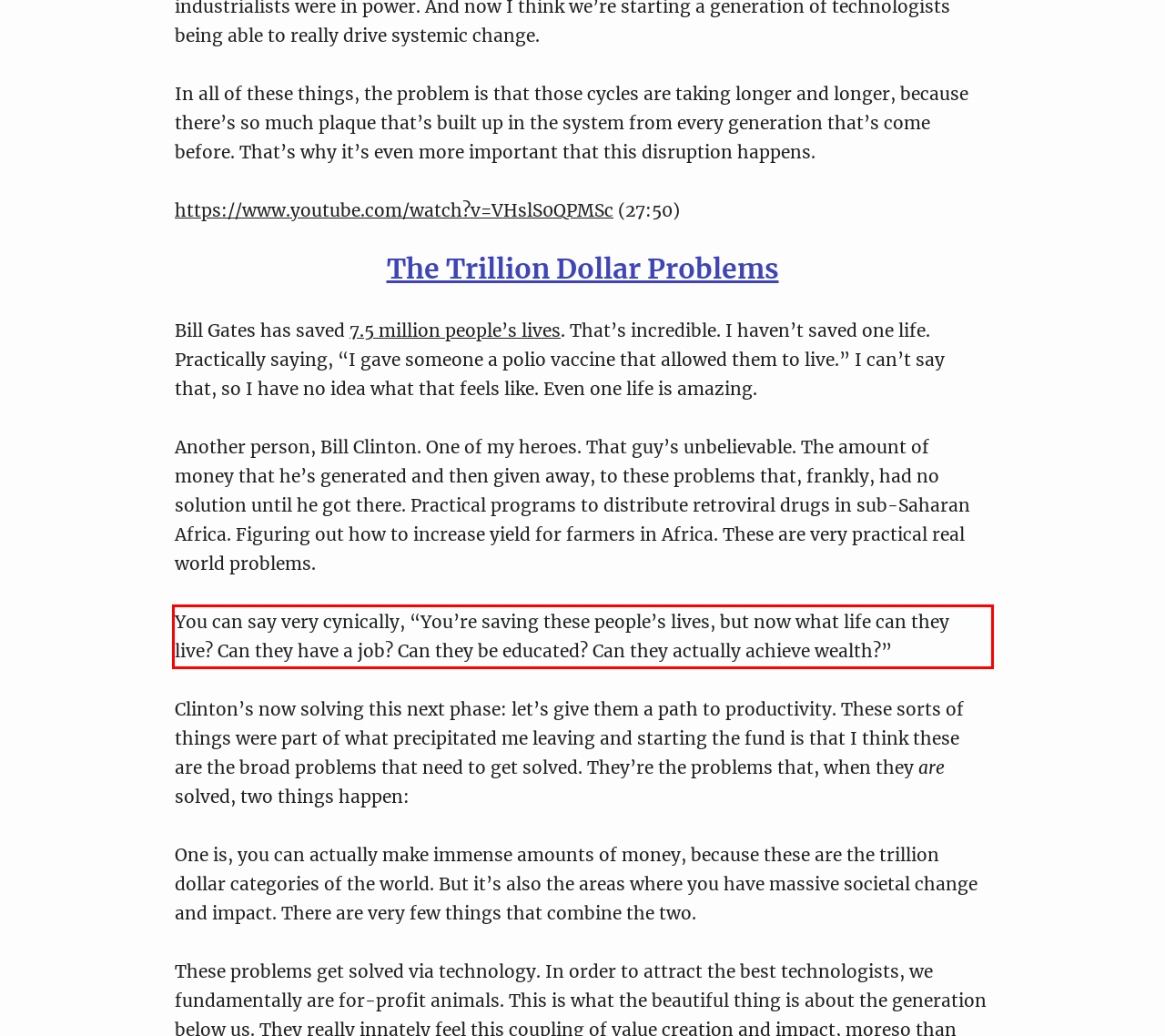Examine the screenshot of the webpage, locate the red bounding box, and perform OCR to extract the text contained within it.

You can say very cynically, “You’re saving these people’s lives, but now what life can they live? Can they have a job? Can they be educated? Can they actually achieve wealth?”